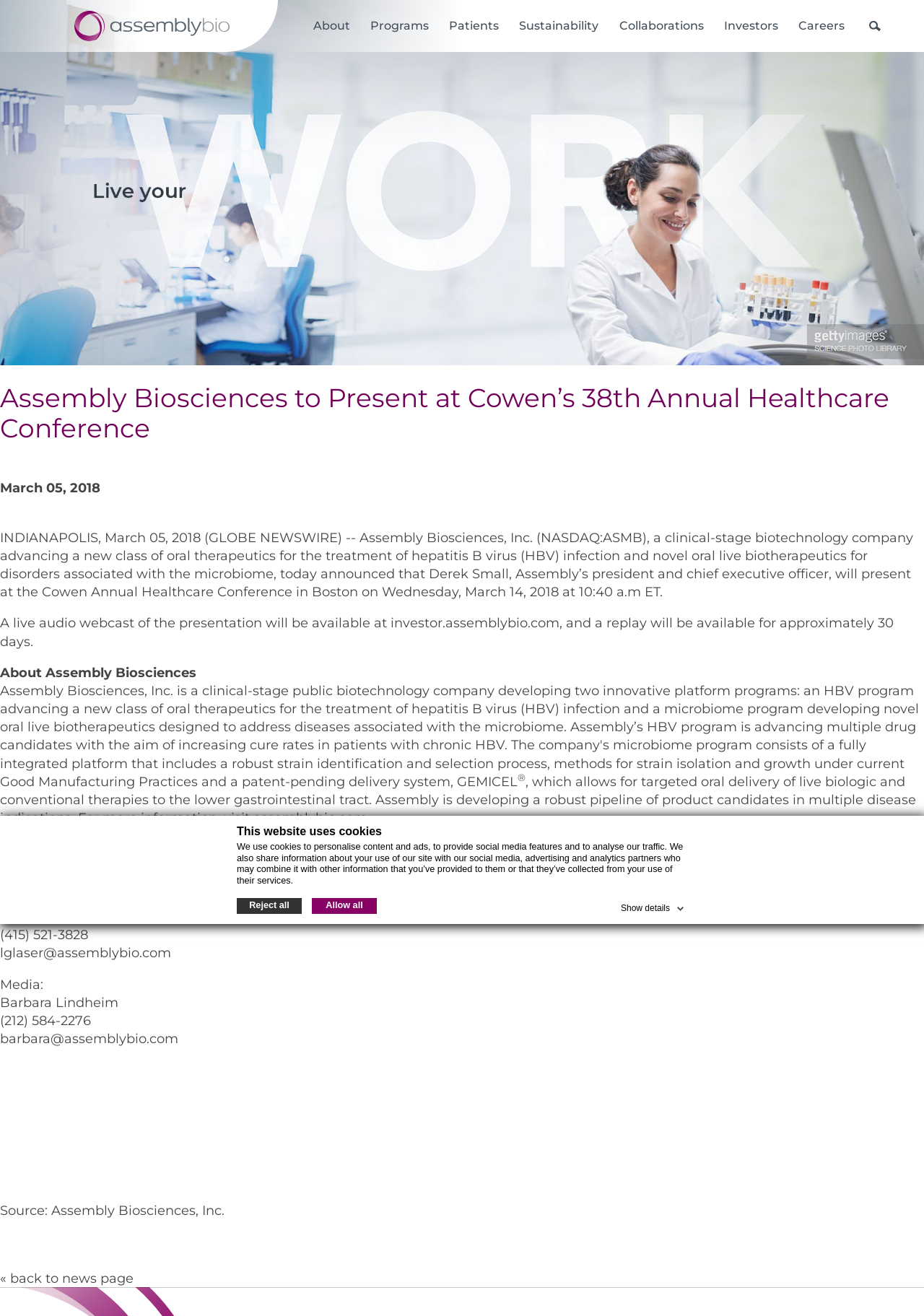Select the bounding box coordinates of the element I need to click to carry out the following instruction: "Click the AssemblyBio logo".

[0.047, 0.0, 0.301, 0.039]